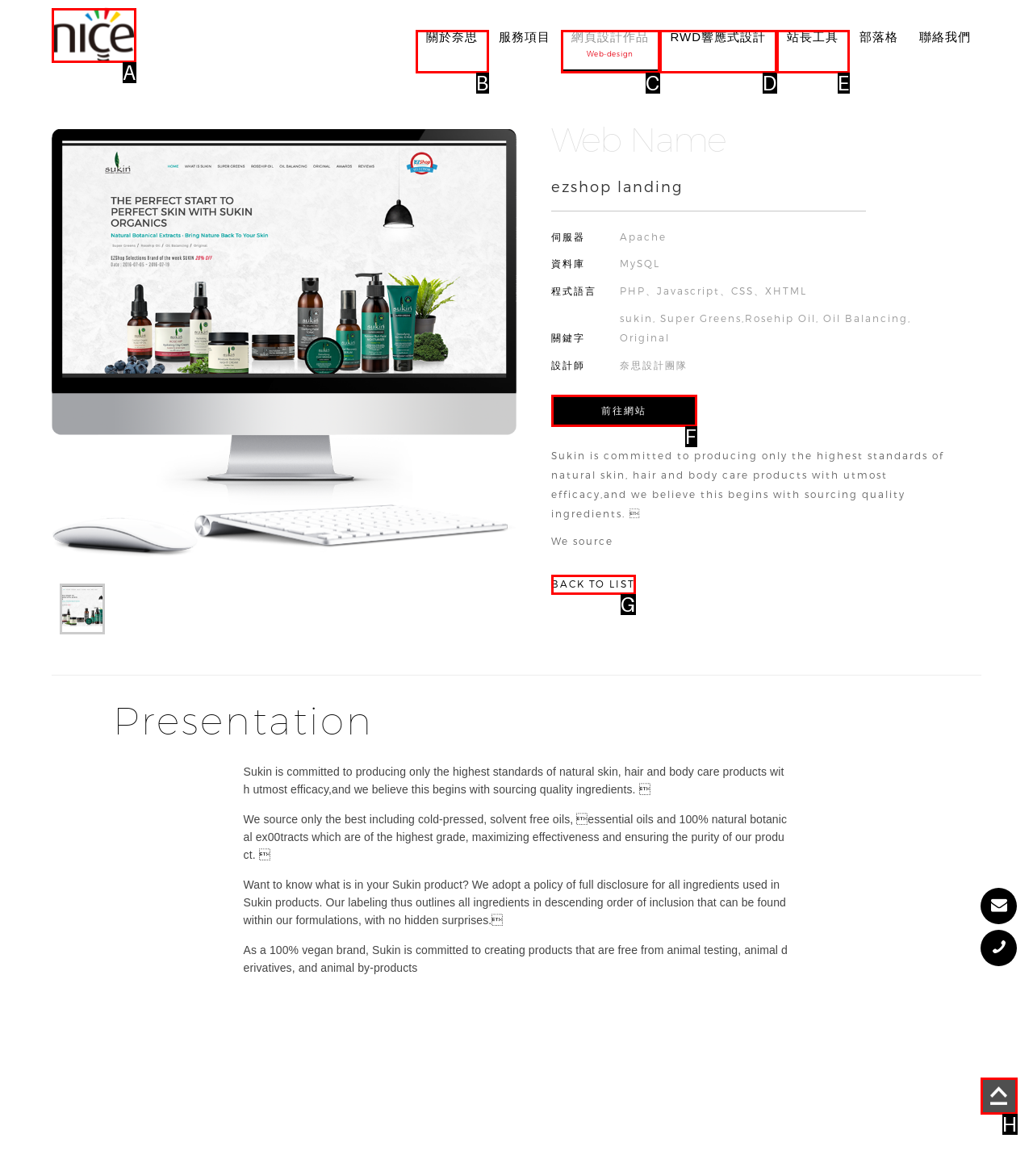Identify the HTML element that matches the description: 關於奈思. Provide the letter of the correct option from the choices.

B